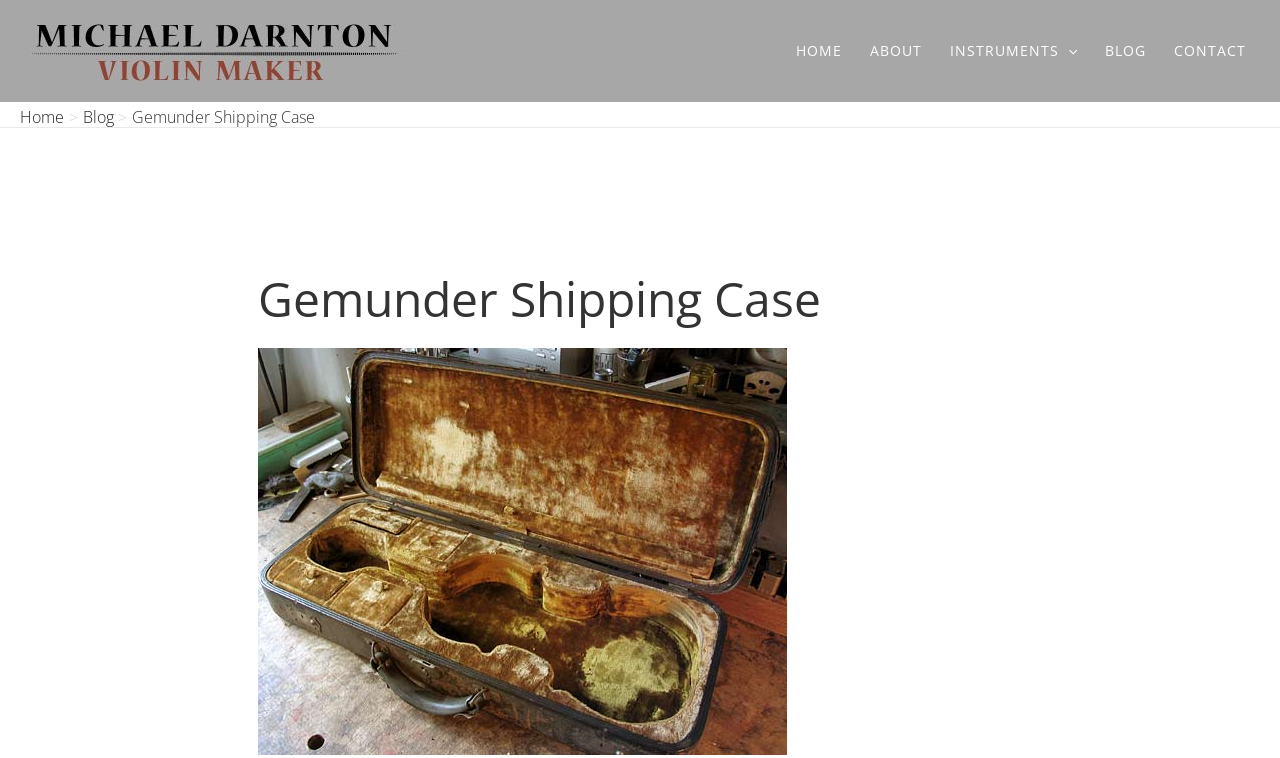Locate the bounding box coordinates of the clickable area to execute the instruction: "View the BLOG". Provide the coordinates as four float numbers between 0 and 1, represented as [left, top, right, bottom].

[0.852, 0.015, 0.906, 0.12]